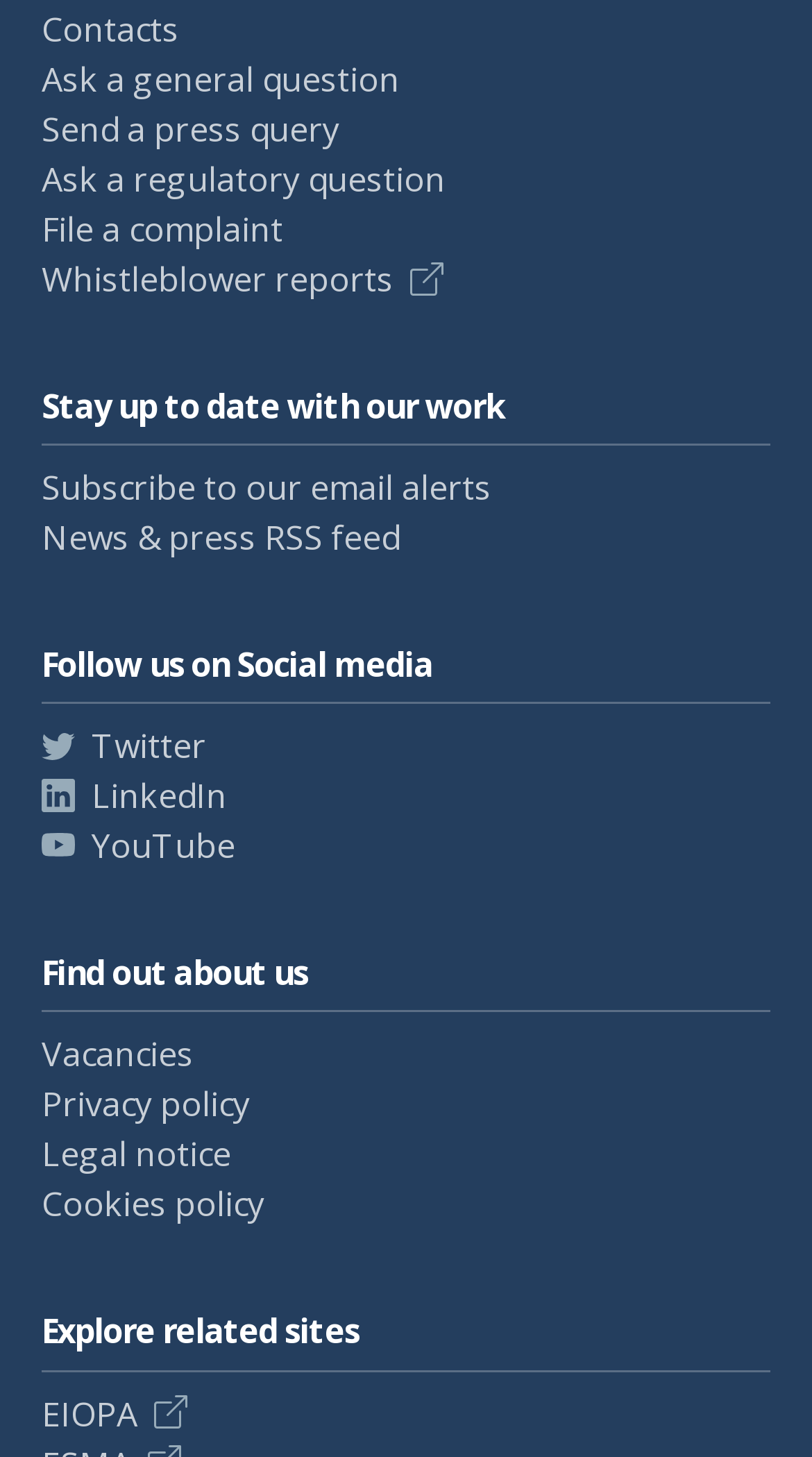Identify the bounding box coordinates for the UI element described as: "Ask a general question".

[0.051, 0.038, 0.492, 0.07]